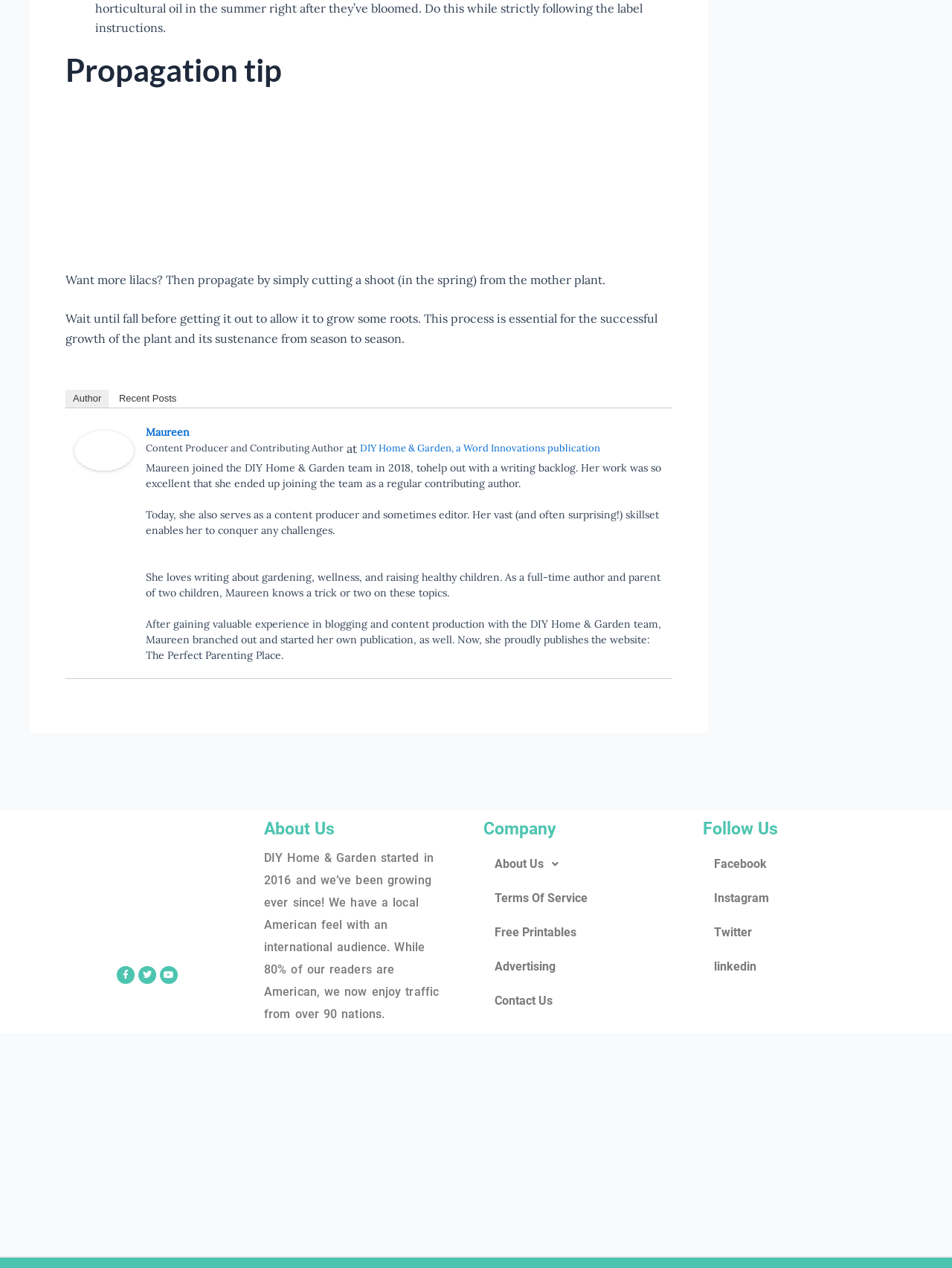Please specify the bounding box coordinates of the clickable section necessary to execute the following command: "Visit the DIY Home & Garden website".

[0.378, 0.348, 0.63, 0.358]